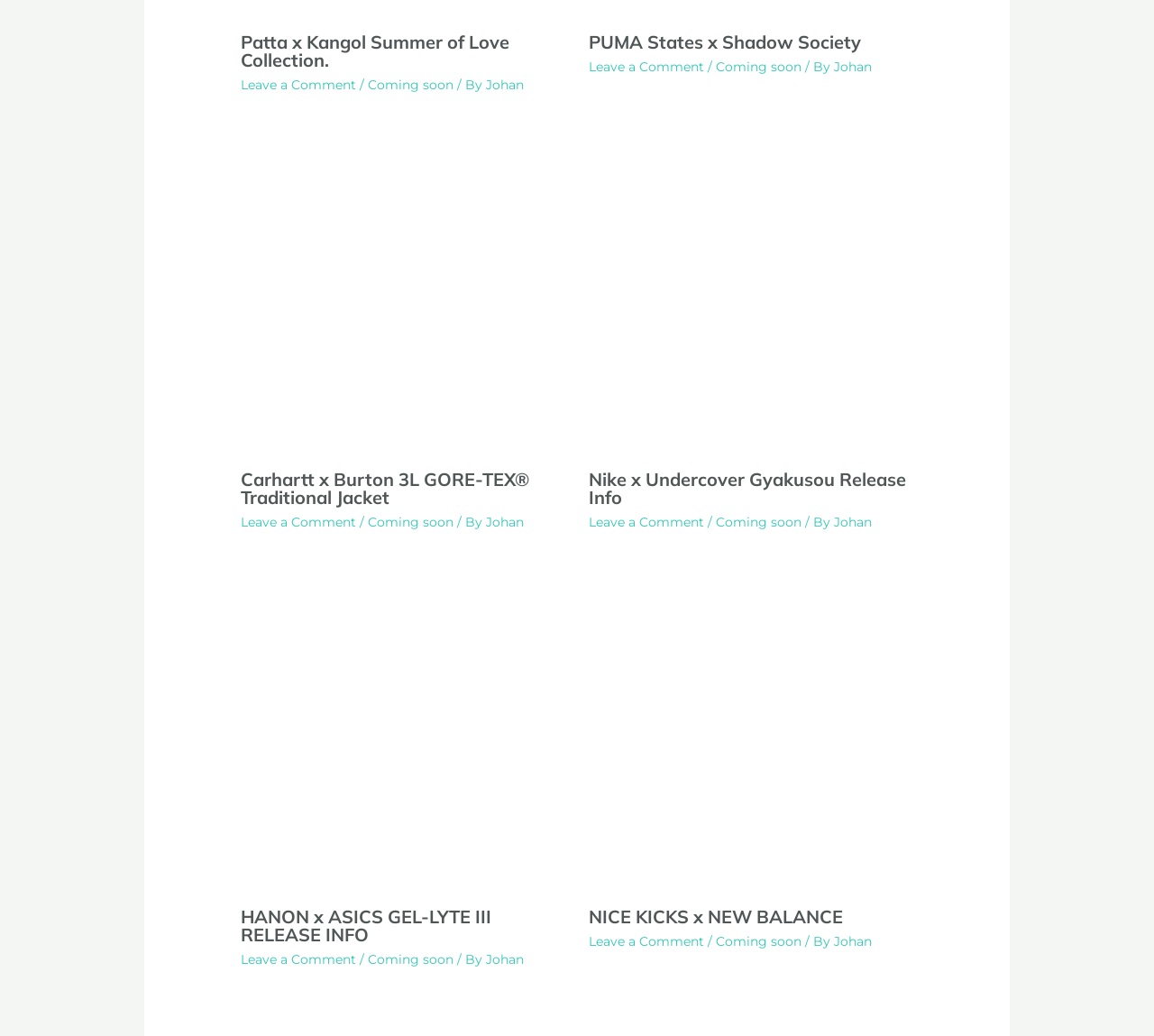Who is the author of the third article?
Using the picture, provide a one-word or short phrase answer.

Johan